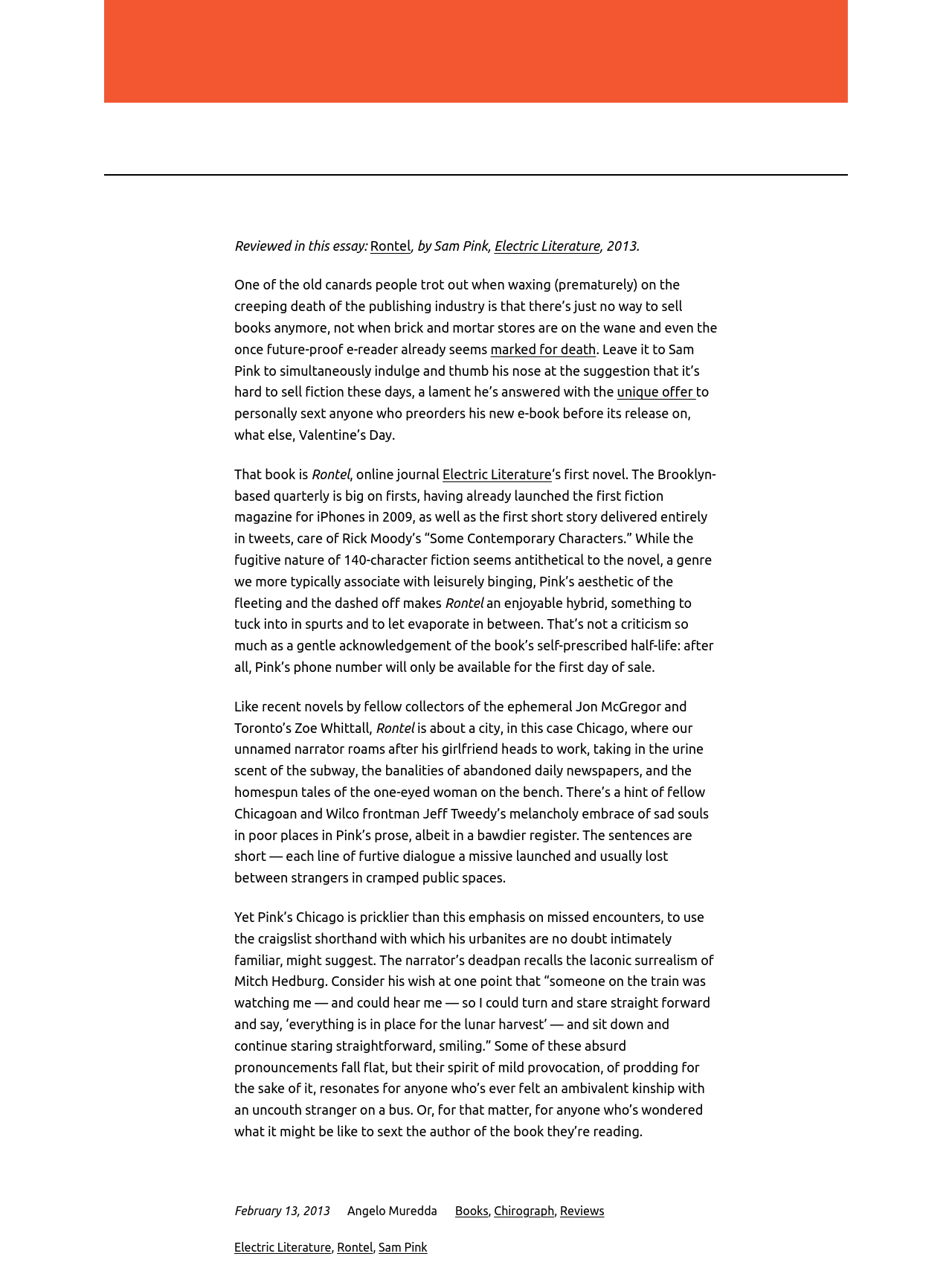Please identify the bounding box coordinates of the area I need to click to accomplish the following instruction: "Click the link to Sam Pink".

[0.398, 0.978, 0.449, 0.989]